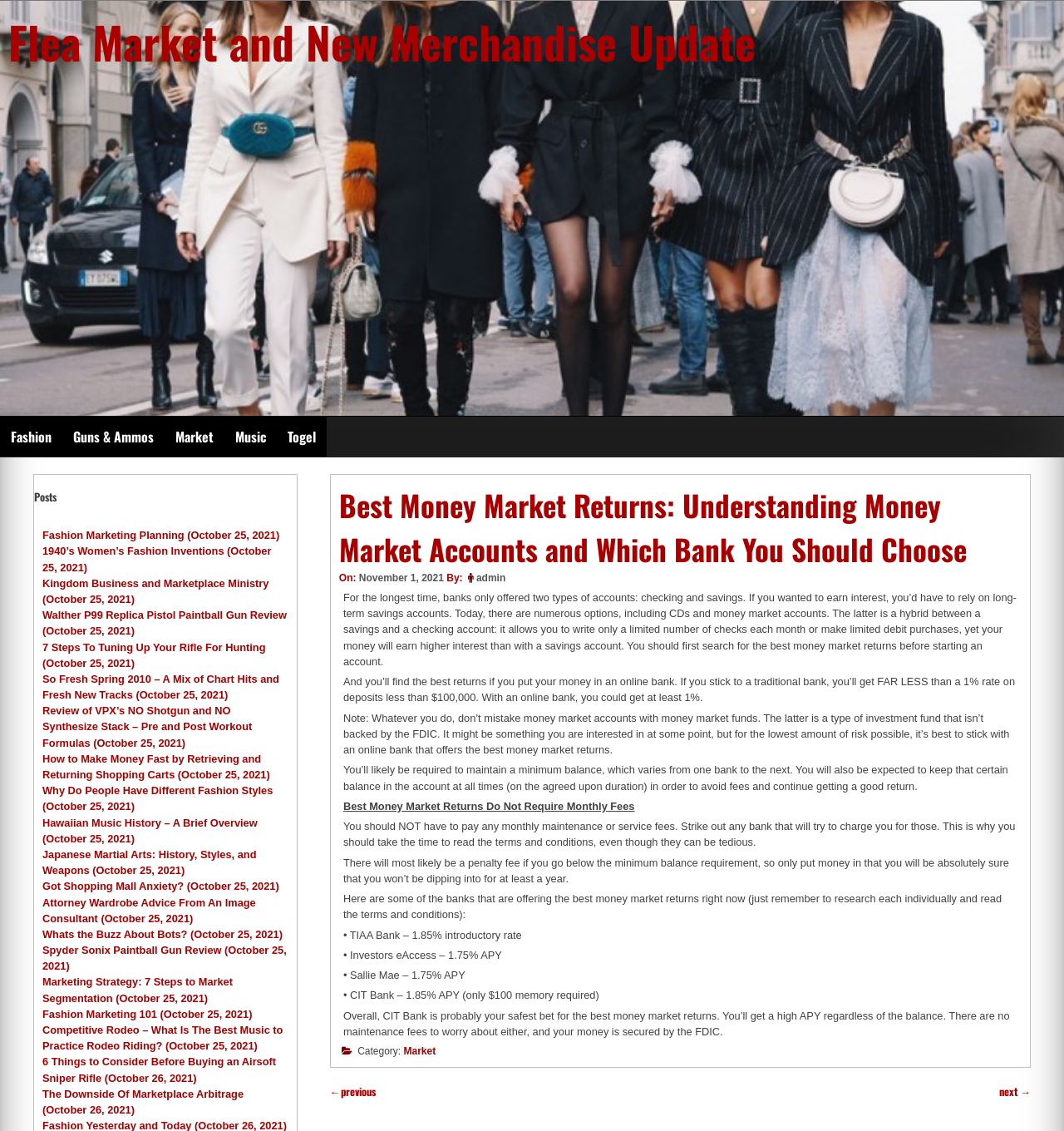Specify the bounding box coordinates for the region that must be clicked to perform the given instruction: "Go to the next page".

[0.939, 0.958, 0.969, 0.972]